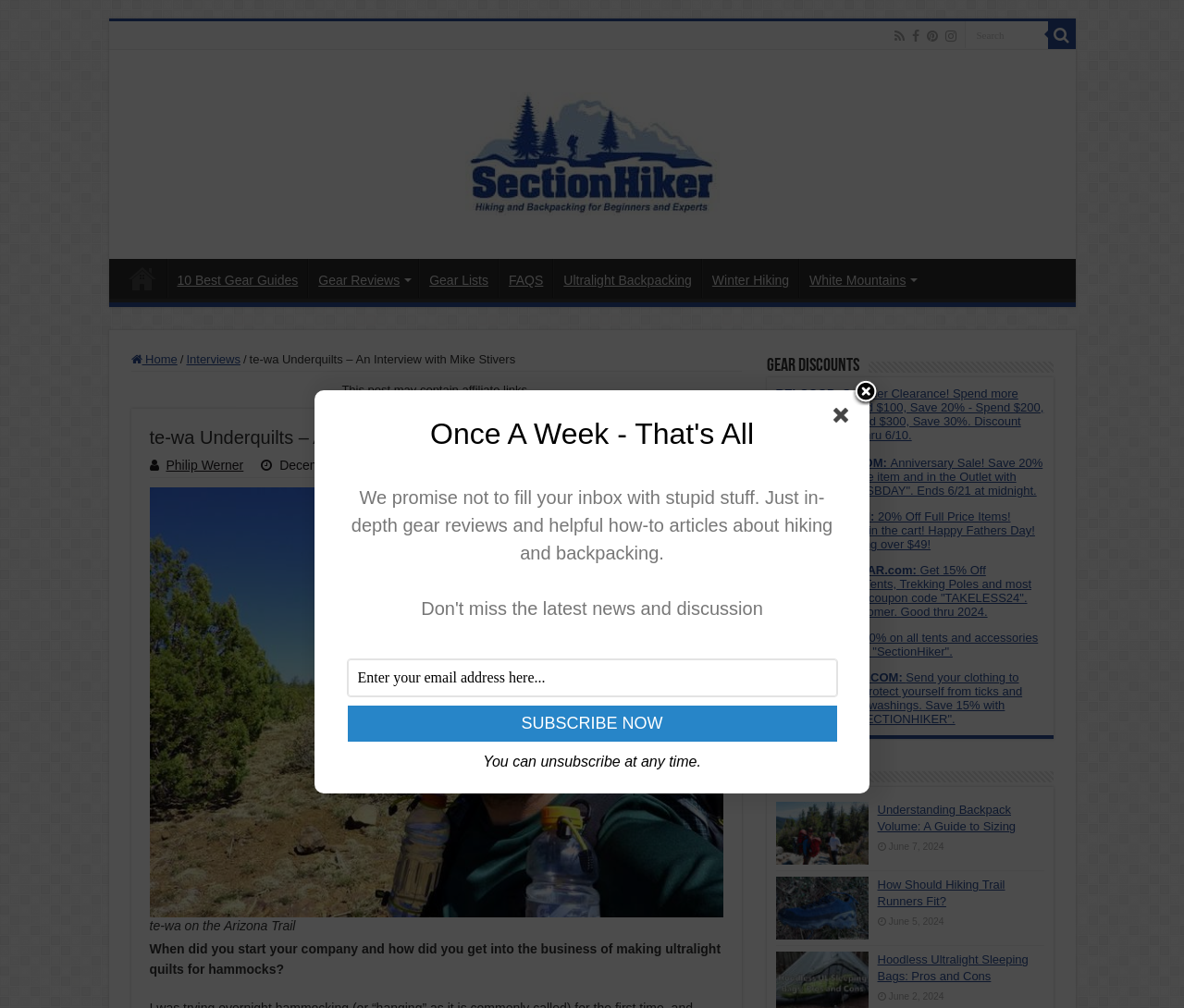Can you specify the bounding box coordinates for the region that should be clicked to fulfill this instruction: "Visit the NETSTOCK website".

None